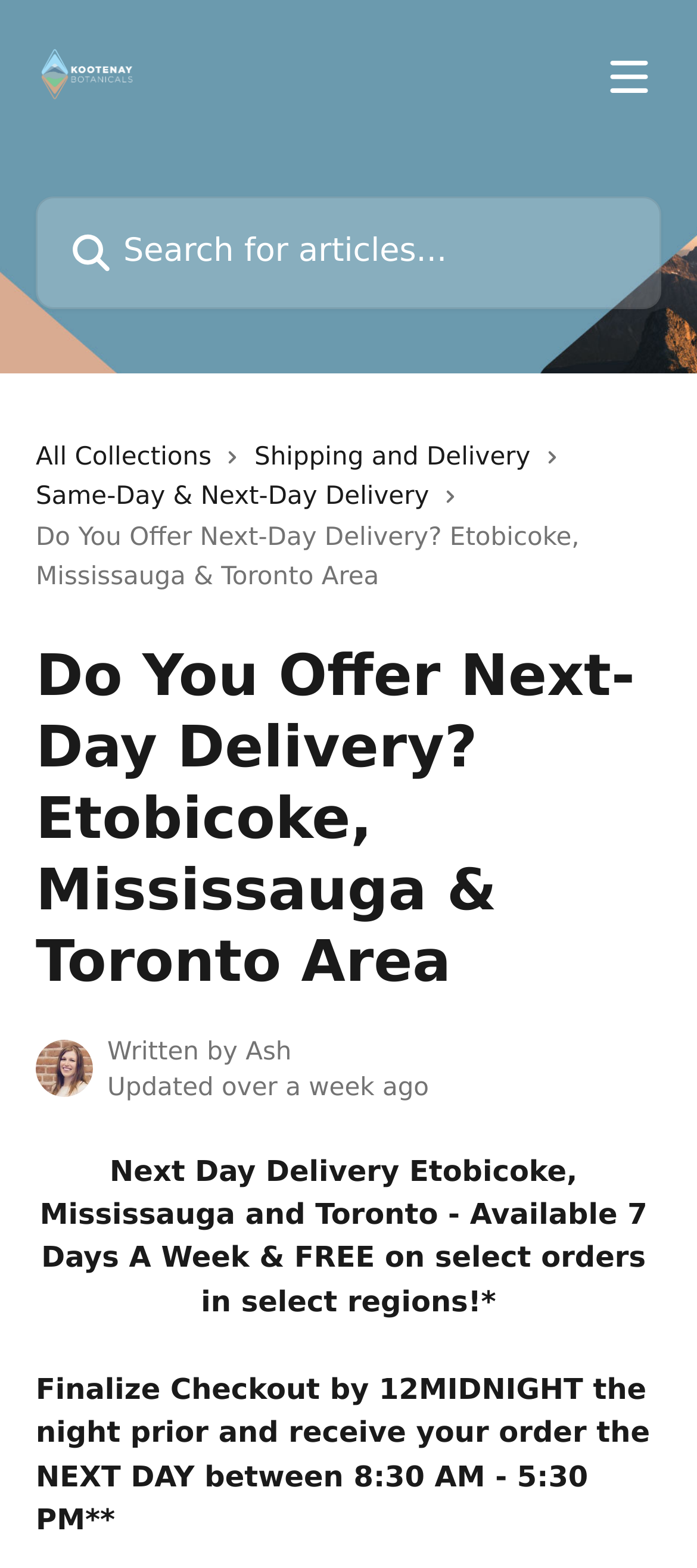Based on the image, provide a detailed response to the question:
What is the time range for next-day delivery?

The time range for next-day delivery can be found in the static text 'Finalize Checkout by 12MIDNIGHT the night prior and receive your order the NEXT DAY between 8:30 AM - 5:30 PM**' which is located in the middle of the webpage, indicating that the delivery time range is between 8:30 AM and 5:30 PM.